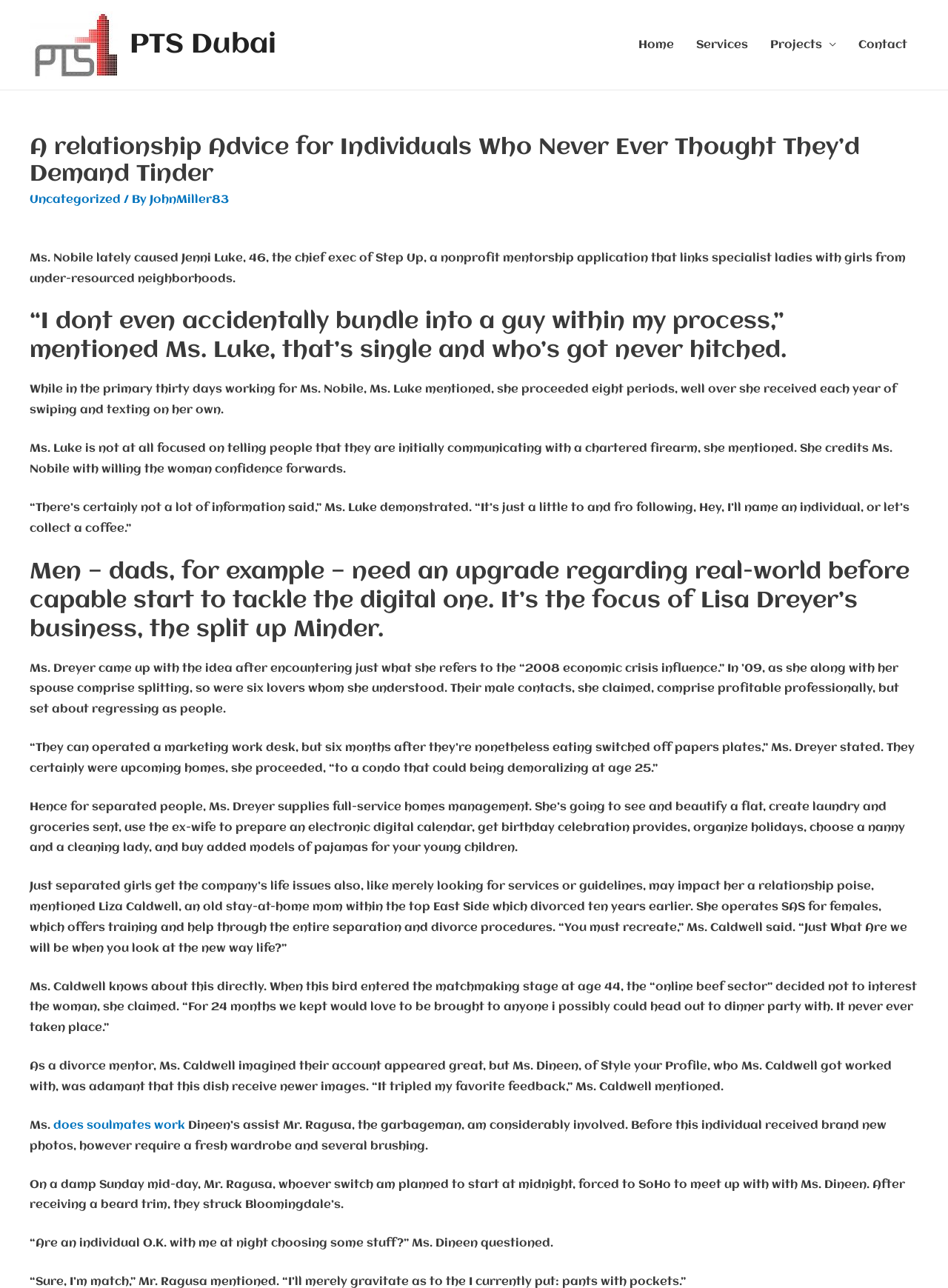Identify the bounding box coordinates of the part that should be clicked to carry out this instruction: "Click the 'Services' link".

[0.723, 0.018, 0.801, 0.052]